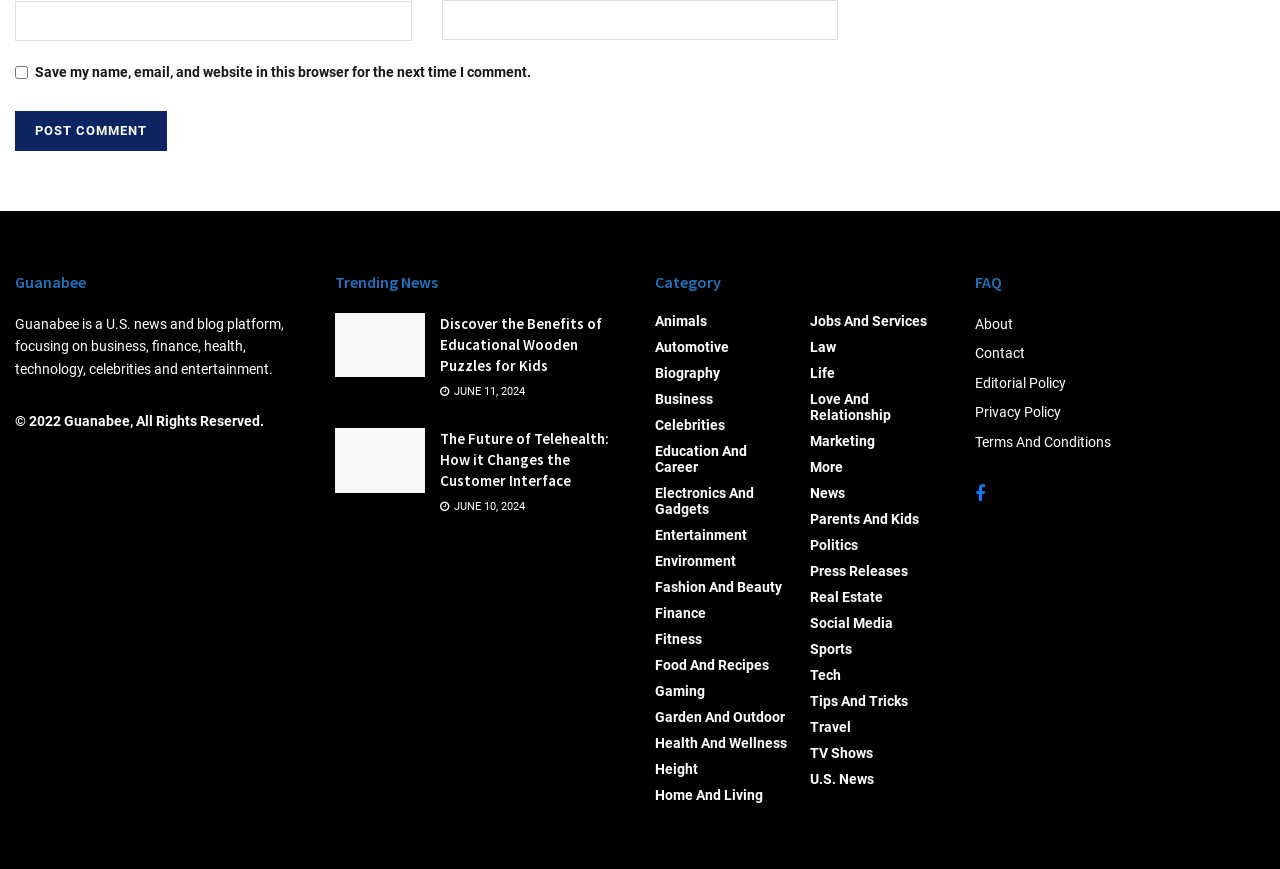Find the bounding box coordinates of the area to click in order to follow the instruction: "View news in the 'Business' category".

[0.512, 0.45, 0.557, 0.468]